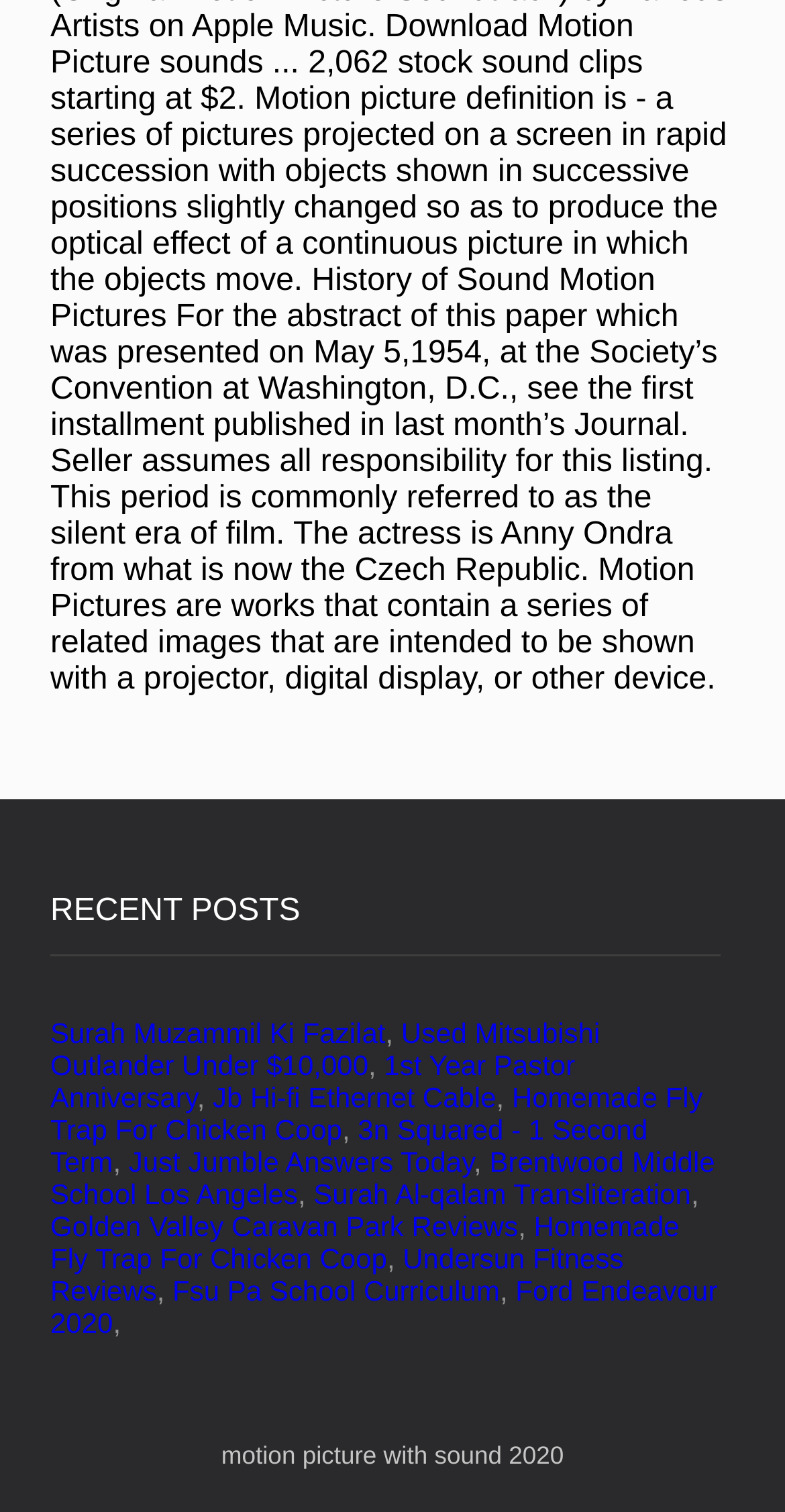What is the category of the posts?
Please provide a detailed and thorough answer to the question.

The category of the posts can be determined by looking at the static text 'RECENT POSTS' at the top of the webpage, which suggests that the links below it are recent posts.